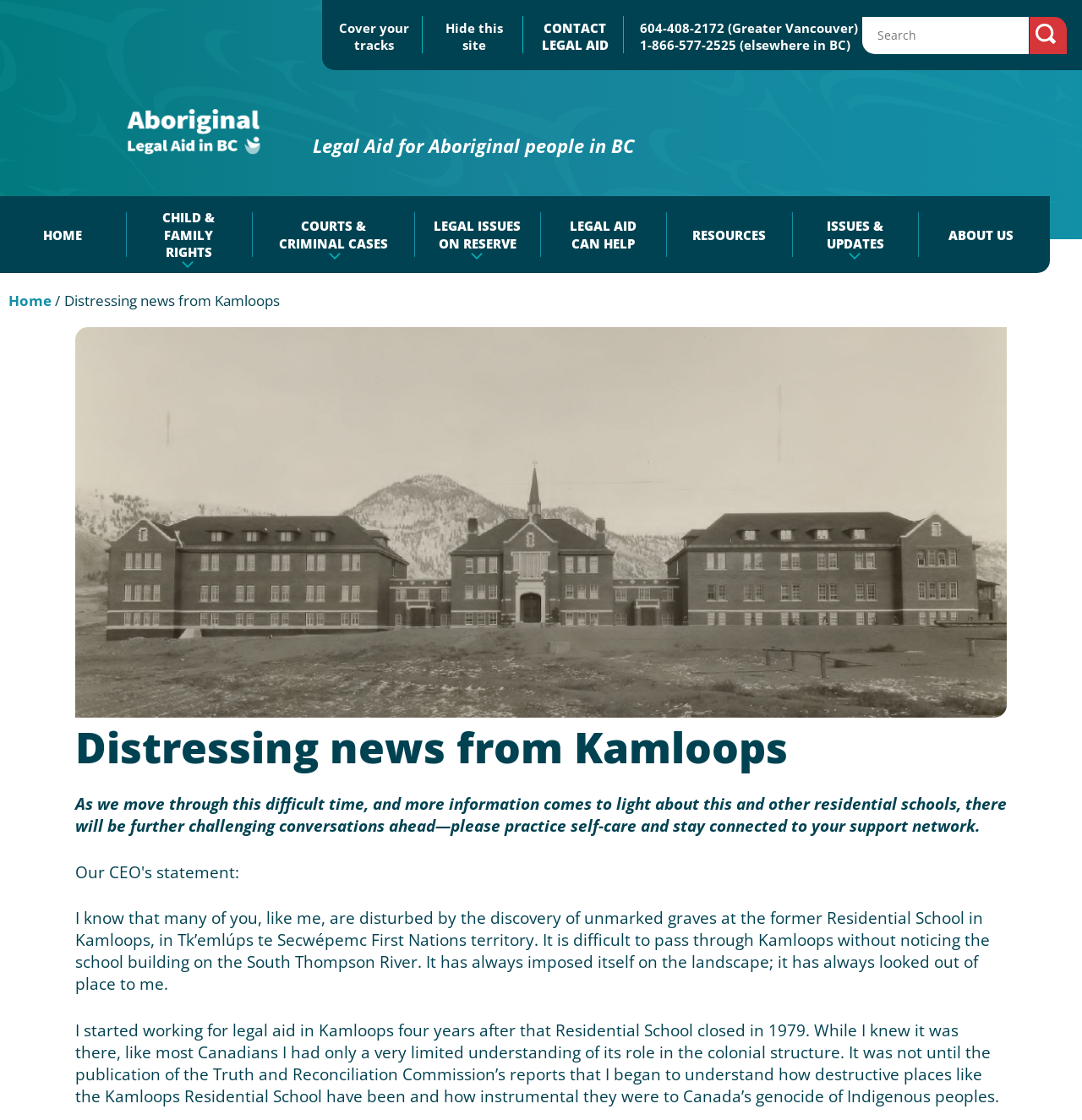Find the bounding box coordinates of the area that needs to be clicked in order to achieve the following instruction: "Read about distressing news from Kamloops". The coordinates should be specified as four float numbers between 0 and 1, i.e., [left, top, right, bottom].

[0.07, 0.292, 0.93, 0.645]